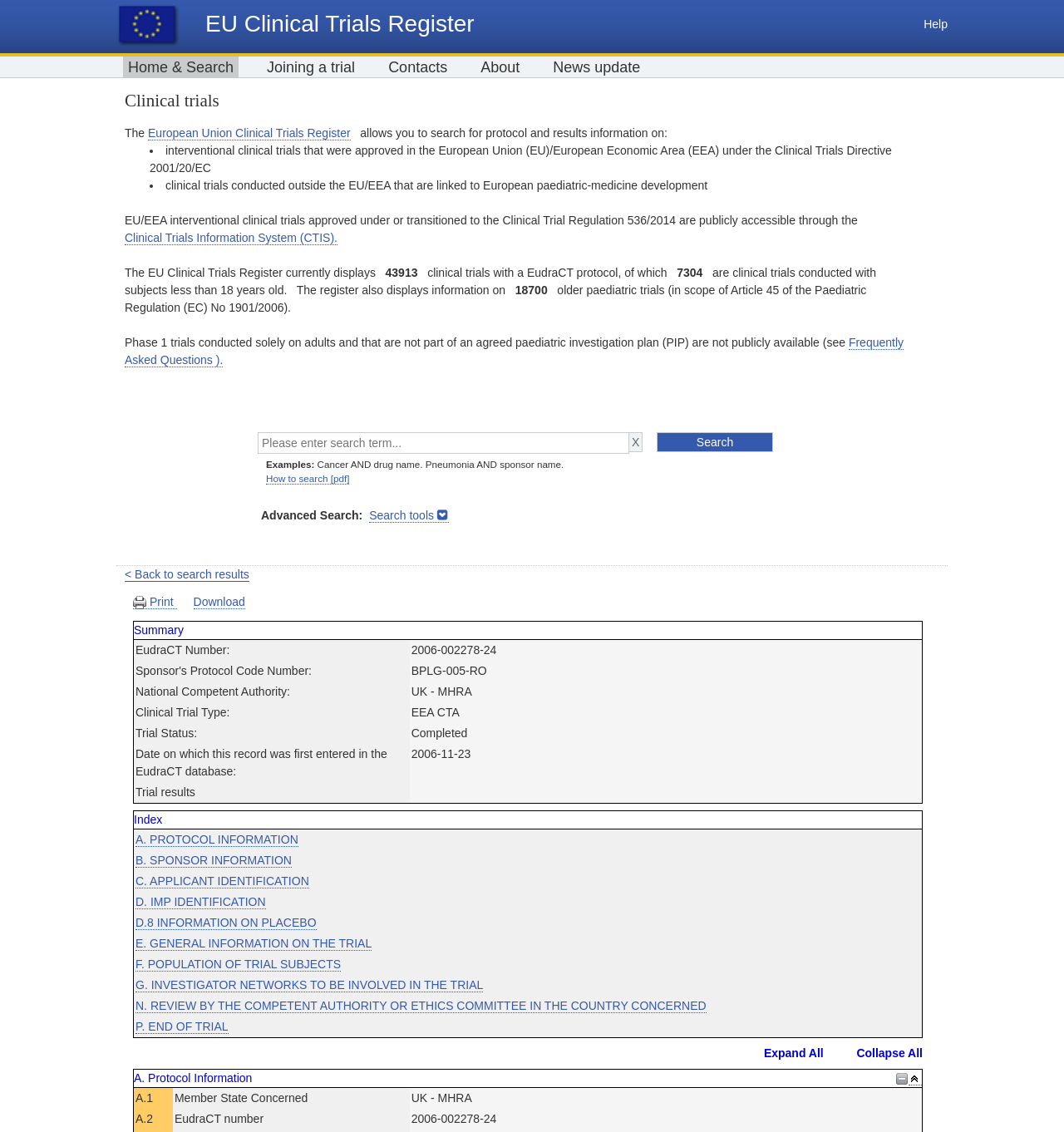Identify the bounding box coordinates of the specific part of the webpage to click to complete this instruction: "Search for clinical trials".

[0.242, 0.381, 0.591, 0.401]